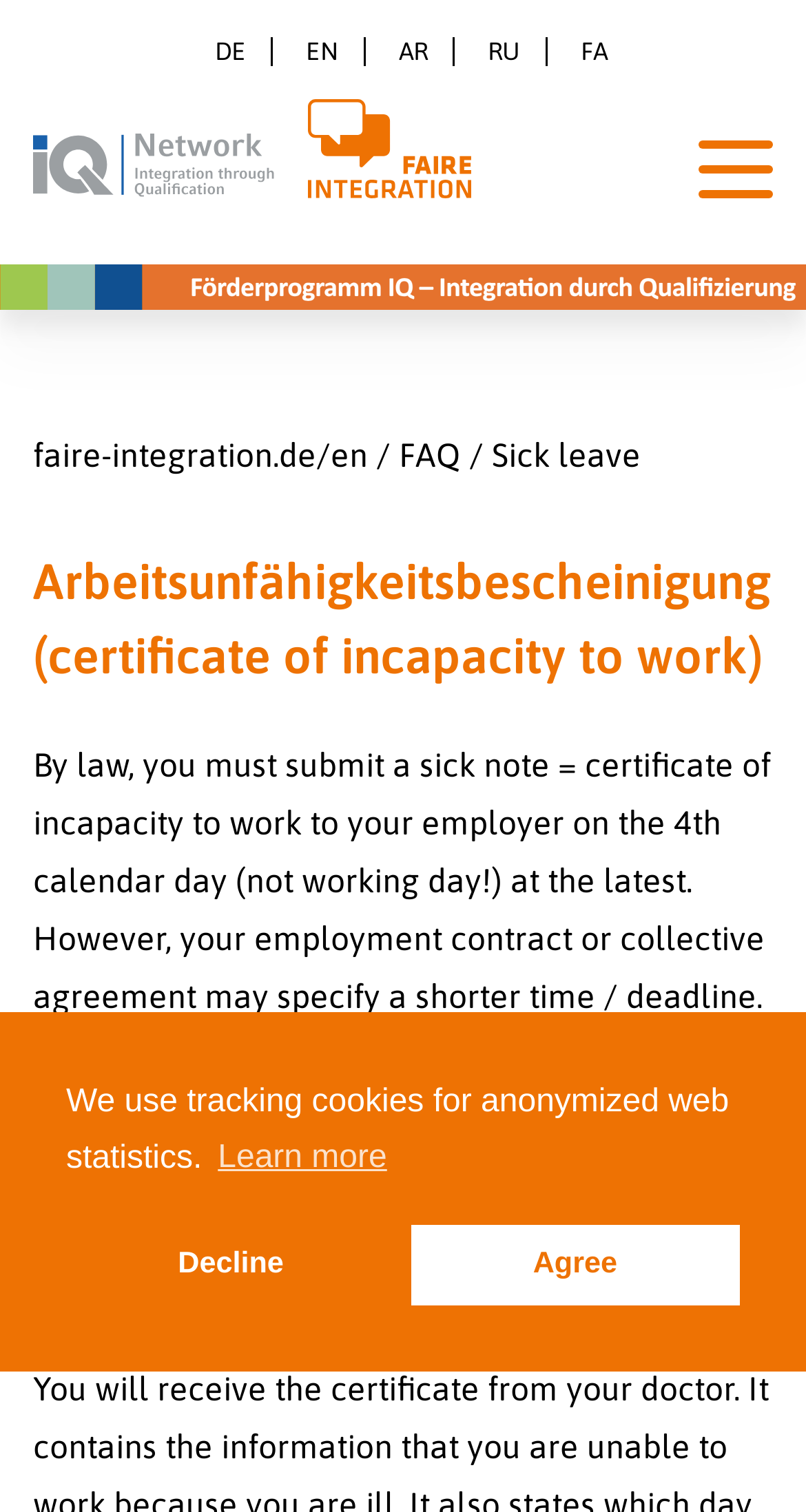Review the image closely and give a comprehensive answer to the question: What is the alternative name for a certificate of incapacity to work in German?

According to the webpage content, a certificate of incapacity to work may be referred to as an Arbeitsunfähigkeitsbescheinigung, AU-Bescheinigung, Krankschreibung, or 'gelber Schein' in German. Therefore, one of the alternative names for a certificate of incapacity to work in German is AU-Bescheinigung.